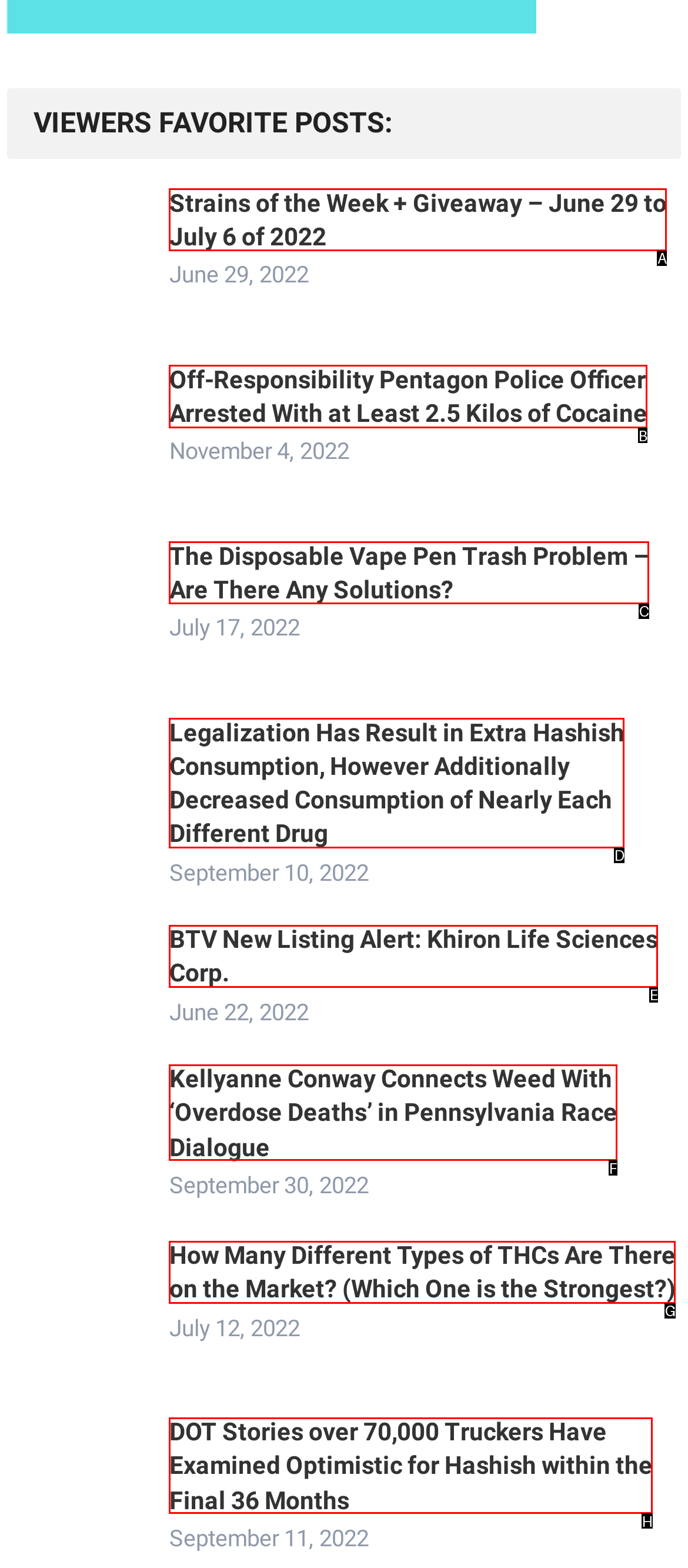Figure out which option to click to perform the following task: Read Off-Responsibility Pentagon Police Officer Arrested With at Least 2.5 Kilos of Cocaine
Provide the letter of the correct option in your response.

B